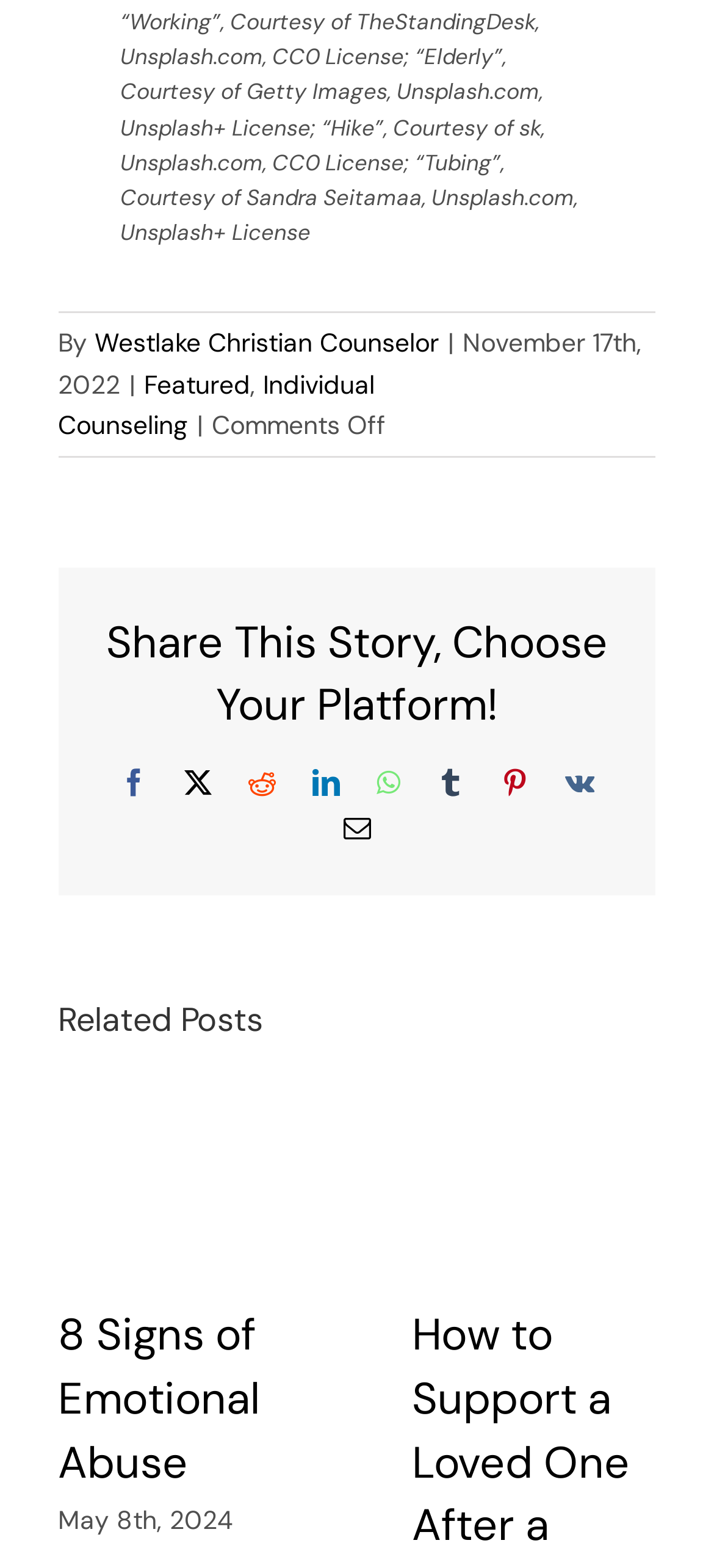What is the date of the related post?
Answer the question with a detailed explanation, including all necessary information.

The date of the related post can be found by looking at the text 'May 8th, 2024' which is the date of the related post.